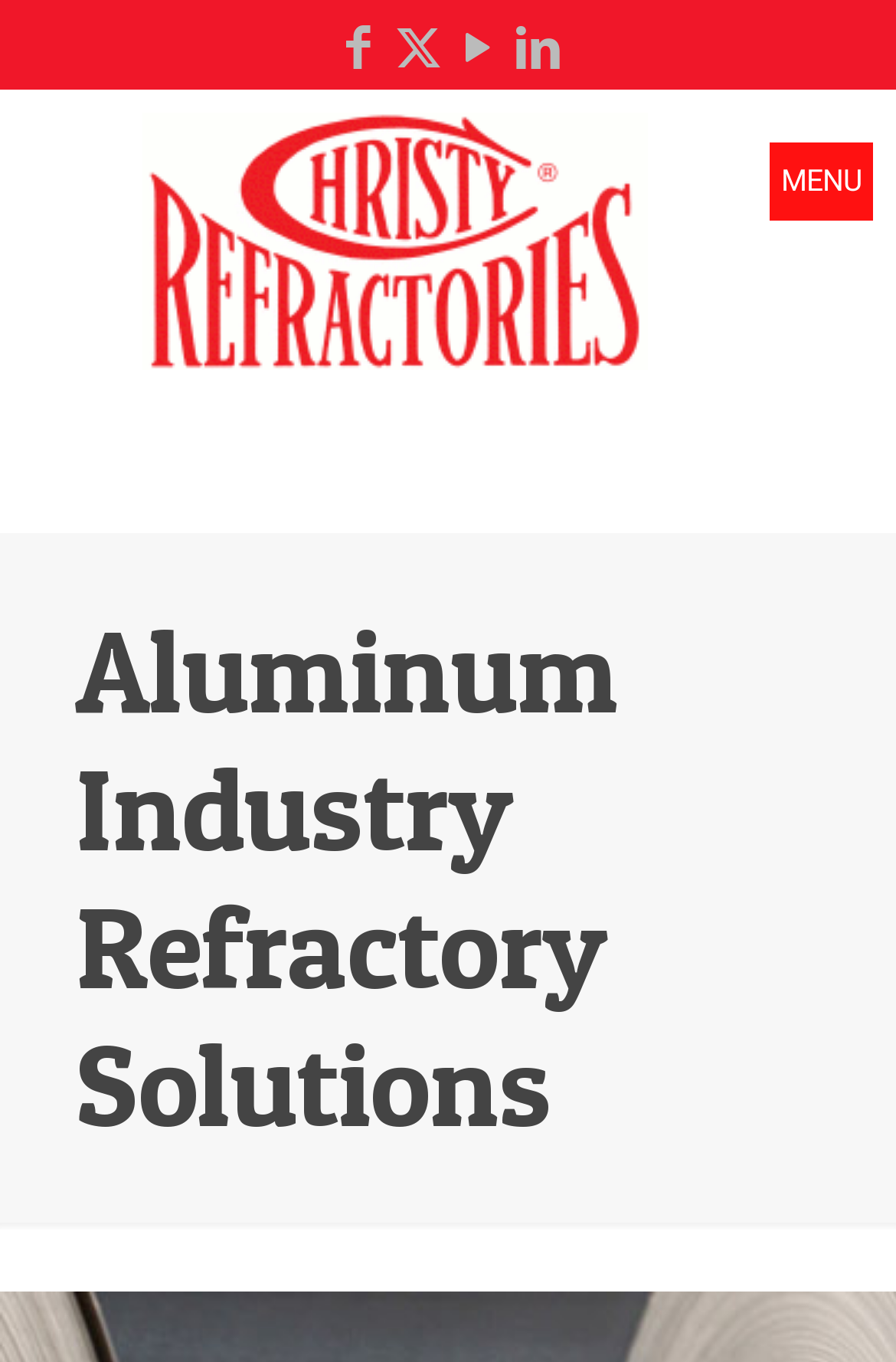Is there a contact section on the webpage?
Please analyze the image and answer the question with as much detail as possible.

I found a contact section on the webpage by looking at the list element with the description 'contact details'. This list is located in the top section of the webpage and indicates that the company provides contact information.